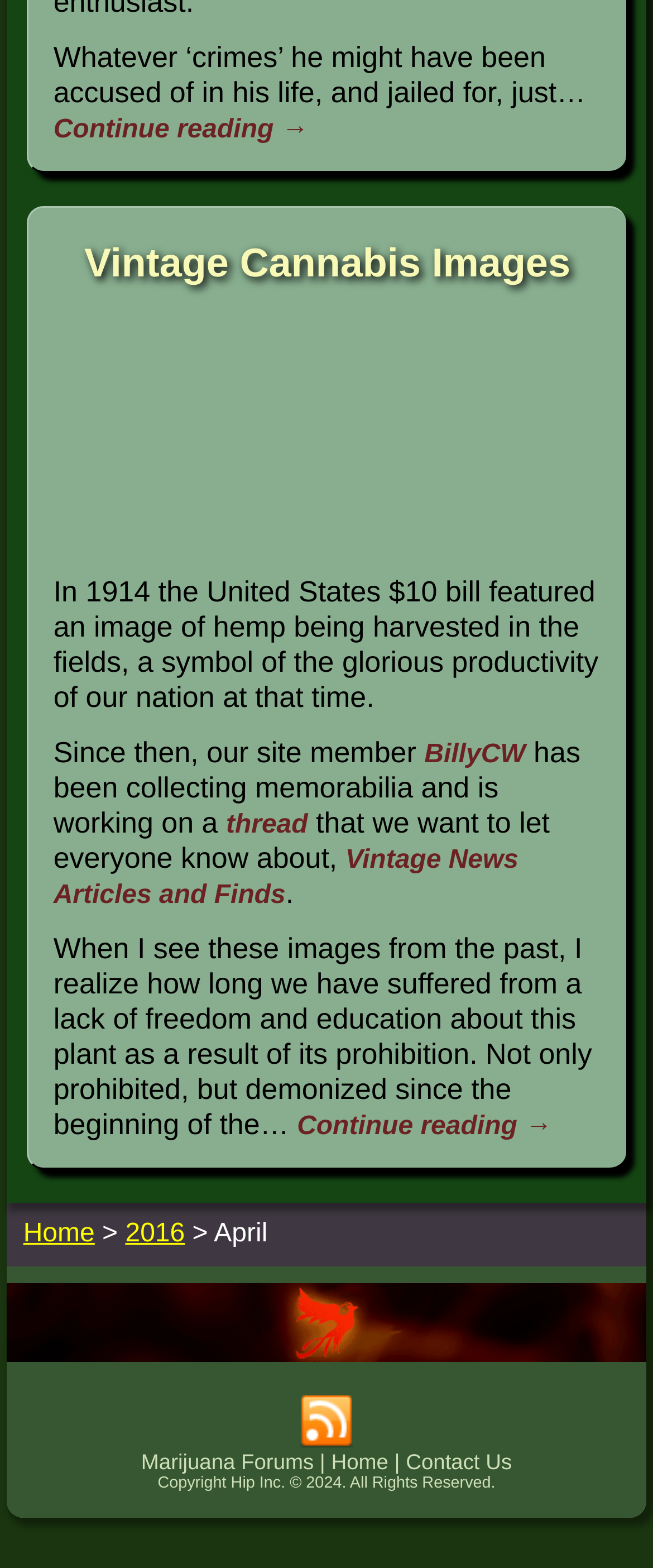Using the given description, provide the bounding box coordinates formatted as (top-left x, top-left y, bottom-right x, bottom-right y), with all values being floating point numbers between 0 and 1. Description: Marijuana Forums

[0.216, 0.925, 0.48, 0.941]